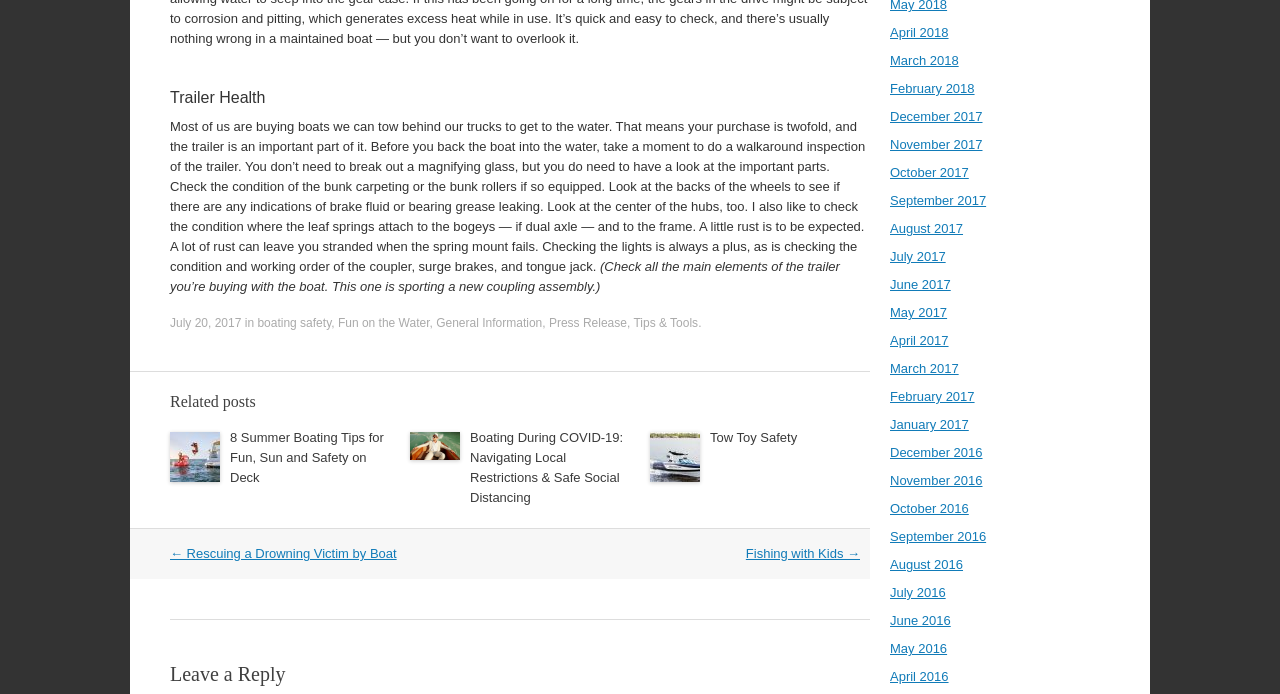Please analyze the image and provide a thorough answer to the question:
What is the topic of the related post on the left?

The related post on the left has a heading '8 Summer Boating Tips for Fun, Sun and Safety on Deck' which indicates that the topic of the post is about summer boating tips. This is located in the article element with bounding box coordinates [0.133, 0.594, 0.305, 0.732].